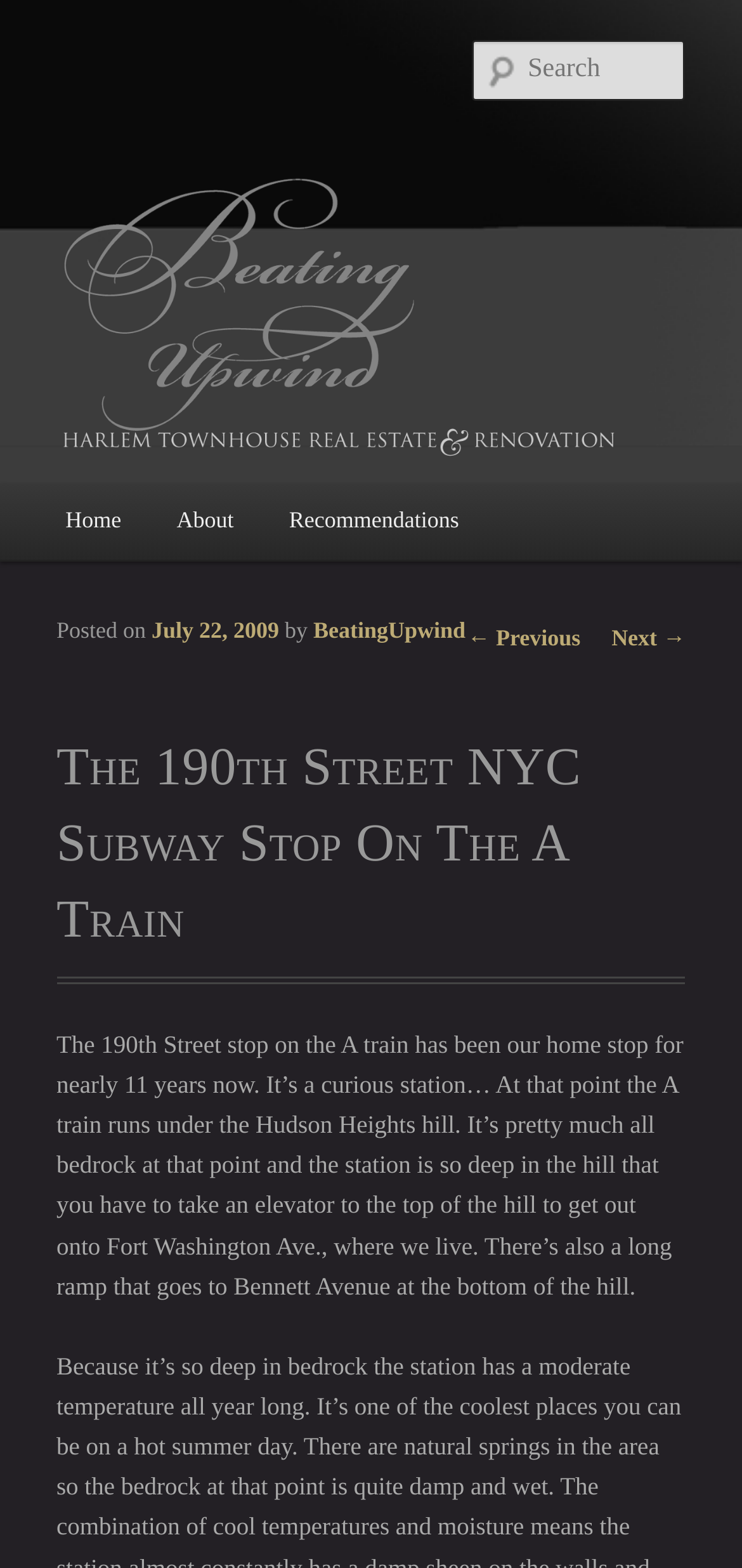What is the location of the subway station?
Look at the image and provide a short answer using one word or a phrase.

Under the Hudson Heights hill